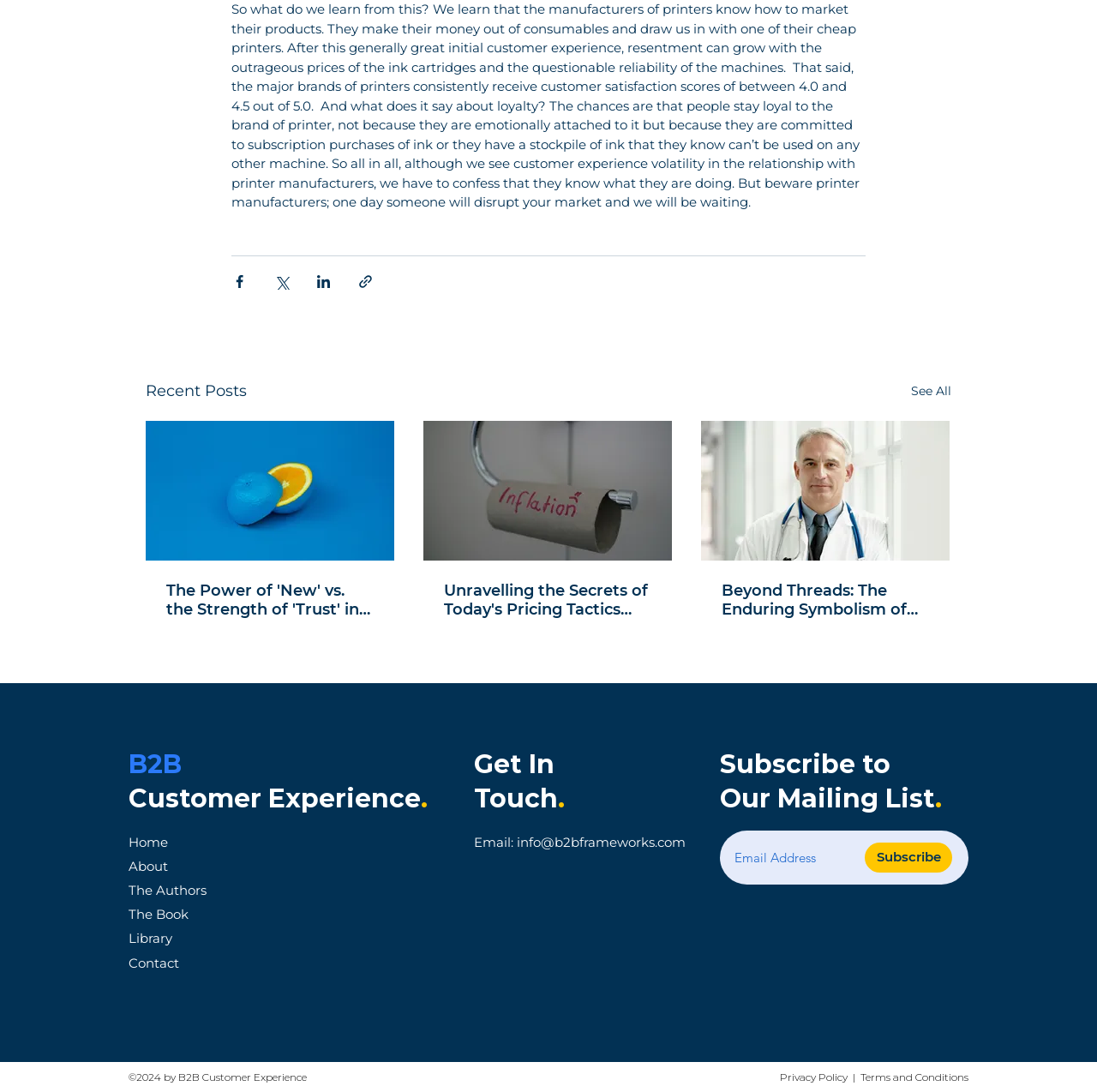What is the purpose of the textbox?
Please provide a single word or phrase answer based on the image.

Email Address